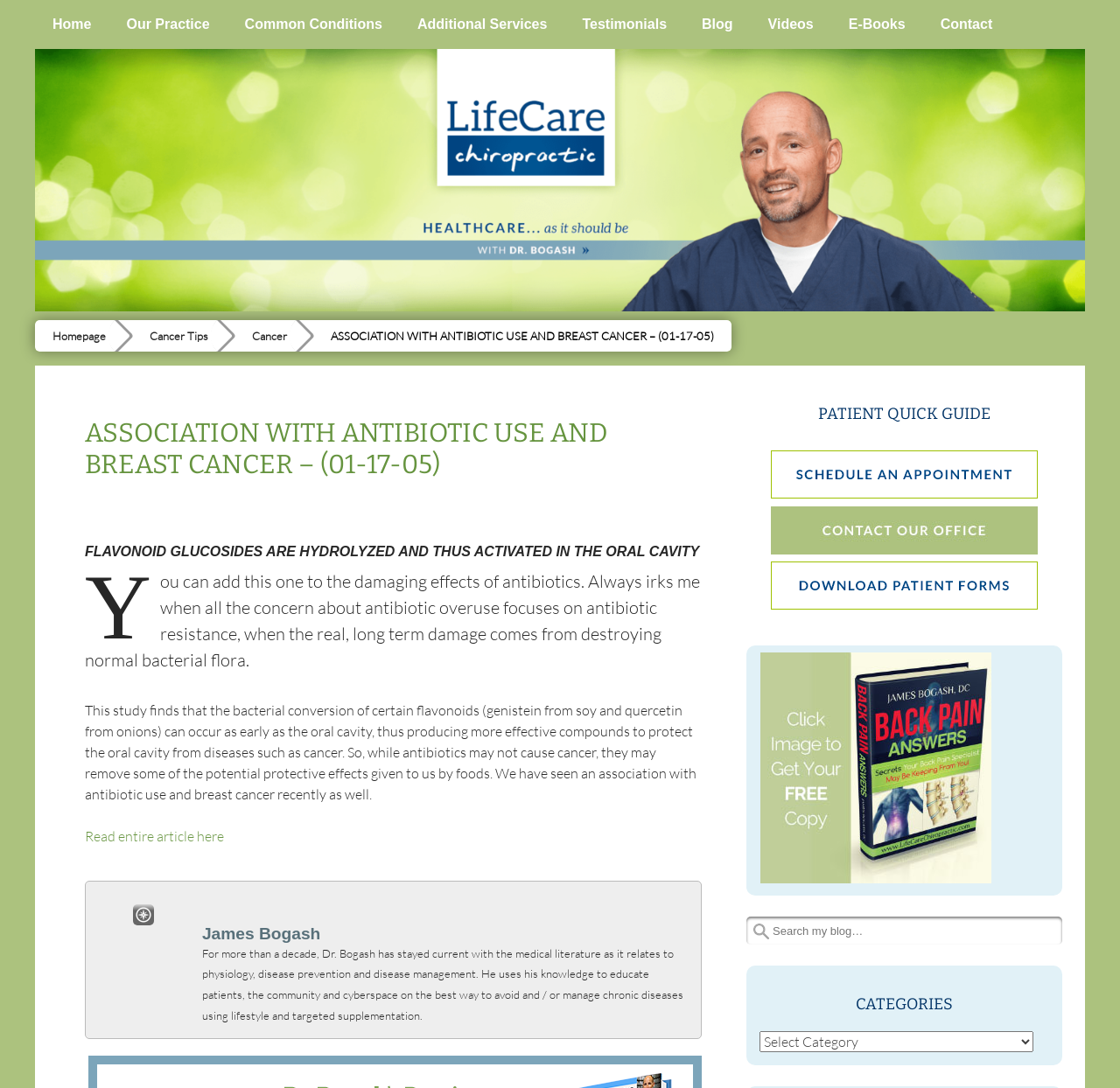Predict the bounding box coordinates for the UI element described as: "Blog". The coordinates should be four float numbers between 0 and 1, presented as [left, top, right, bottom].

[0.611, 0.0, 0.67, 0.045]